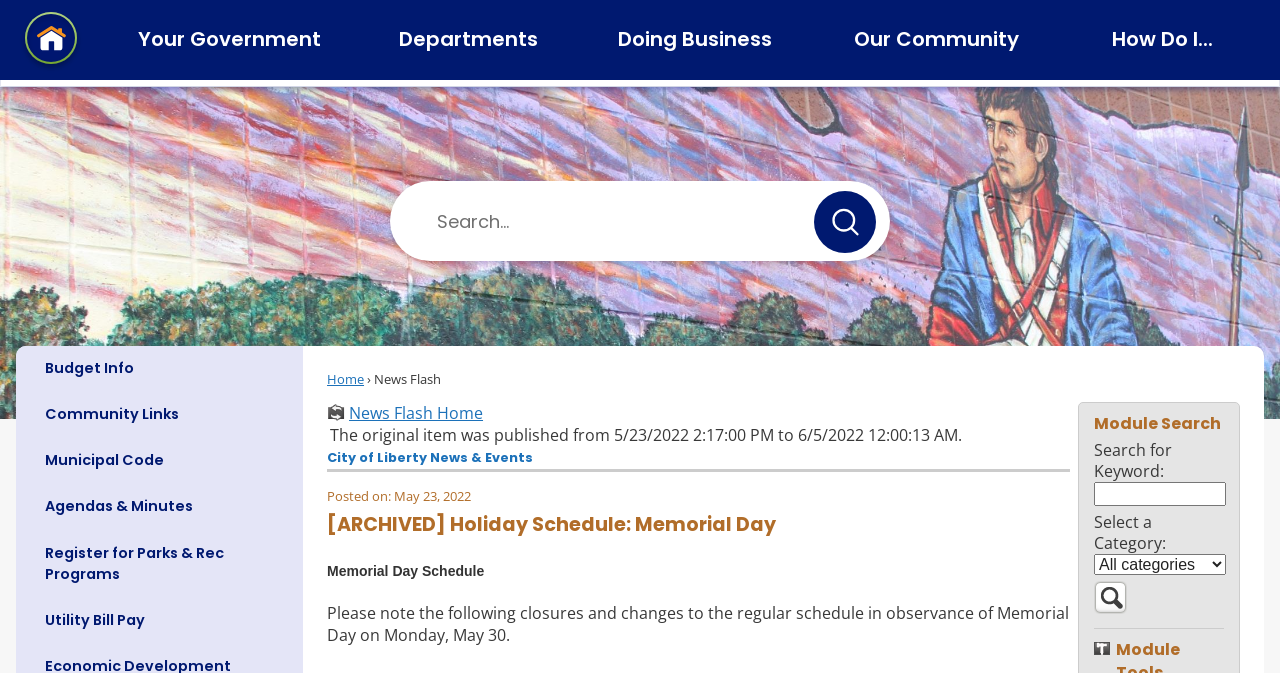Locate the bounding box coordinates of the element that needs to be clicked to carry out the instruction: "Go to home page". The coordinates should be given as four float numbers ranging from 0 to 1, i.e., [left, top, right, bottom].

[0.255, 0.55, 0.284, 0.577]